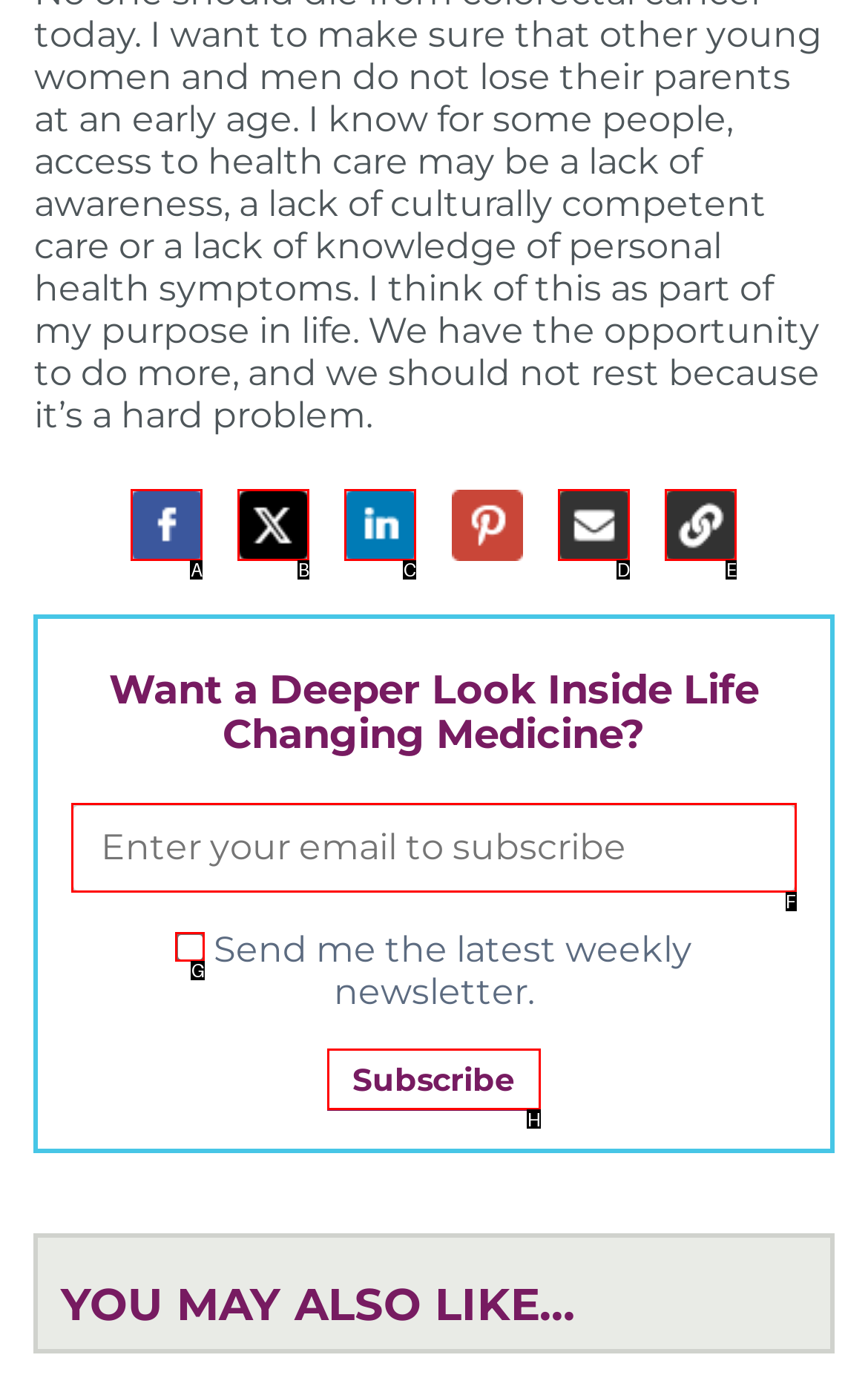Which letter corresponds to the correct option to complete the task: Click the Subscribe button?
Answer with the letter of the chosen UI element.

H